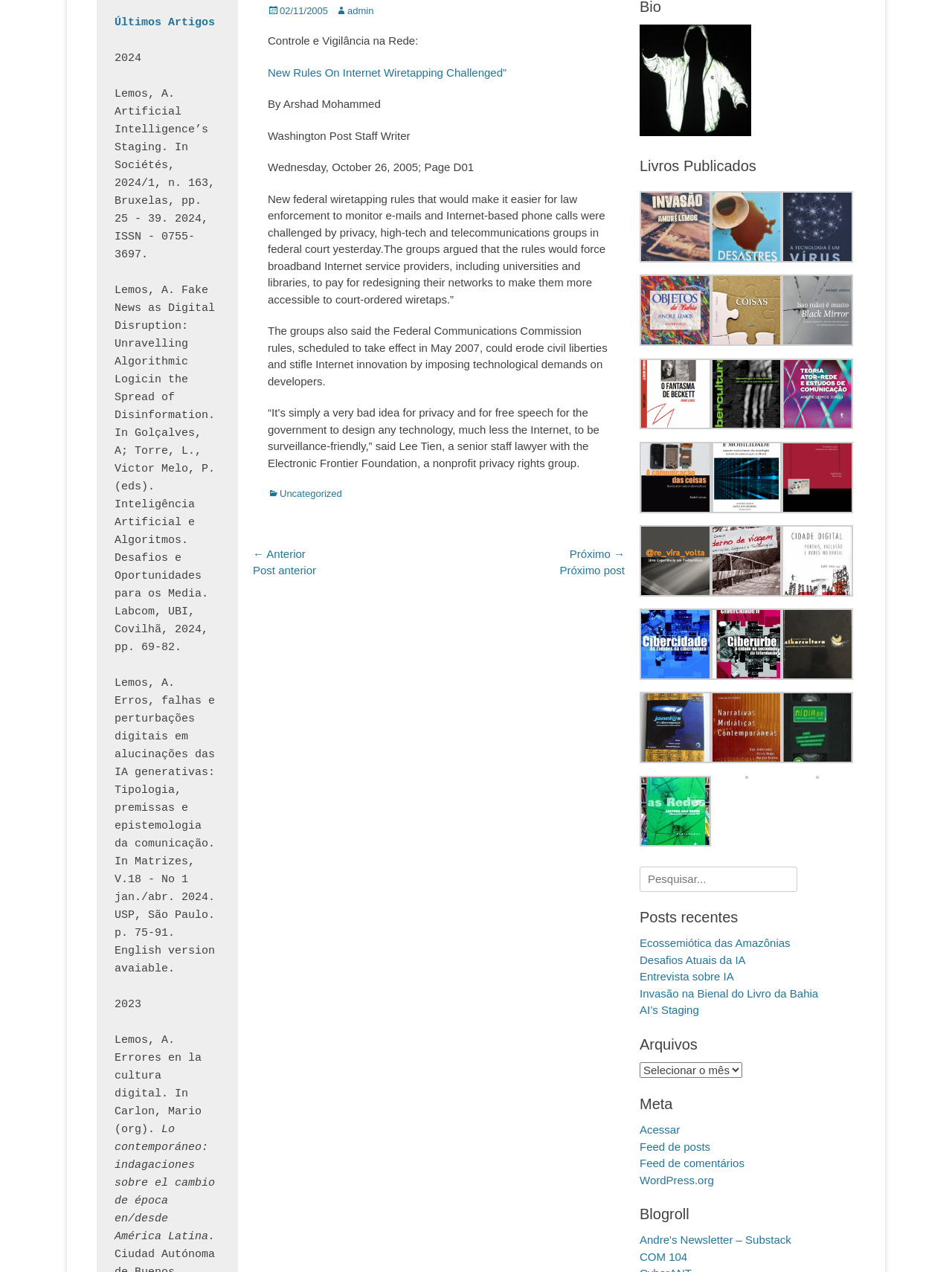Predict the bounding box coordinates of the UI element that matches this description: "Ecossemiótica das Amazônias". The coordinates should be in the format [left, top, right, bottom] with each value between 0 and 1.

[0.672, 0.736, 0.83, 0.746]